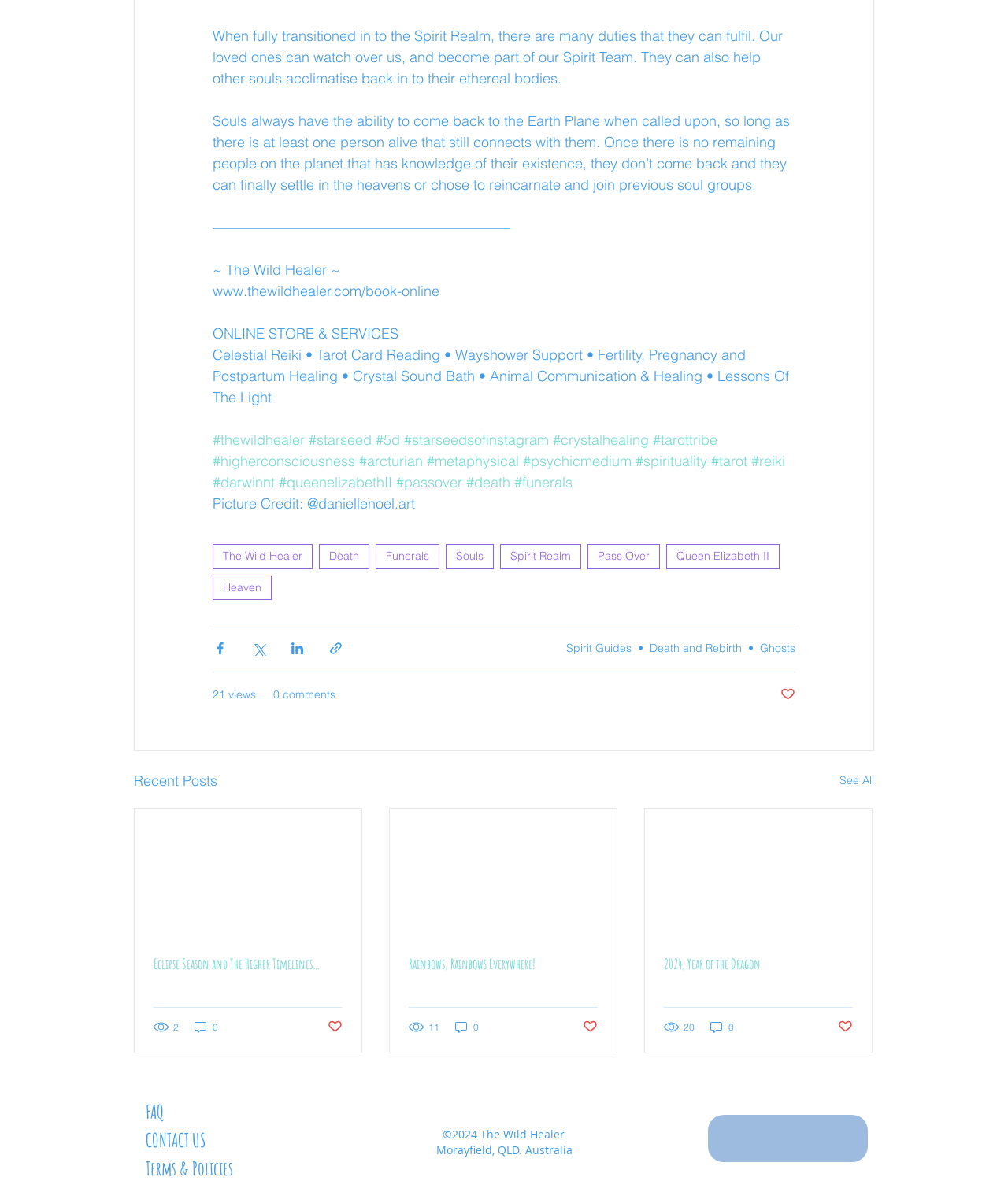Indicate the bounding box coordinates of the clickable region to achieve the following instruction: "View the '2024, Year of the Dragon' post."

[0.659, 0.801, 0.846, 0.816]